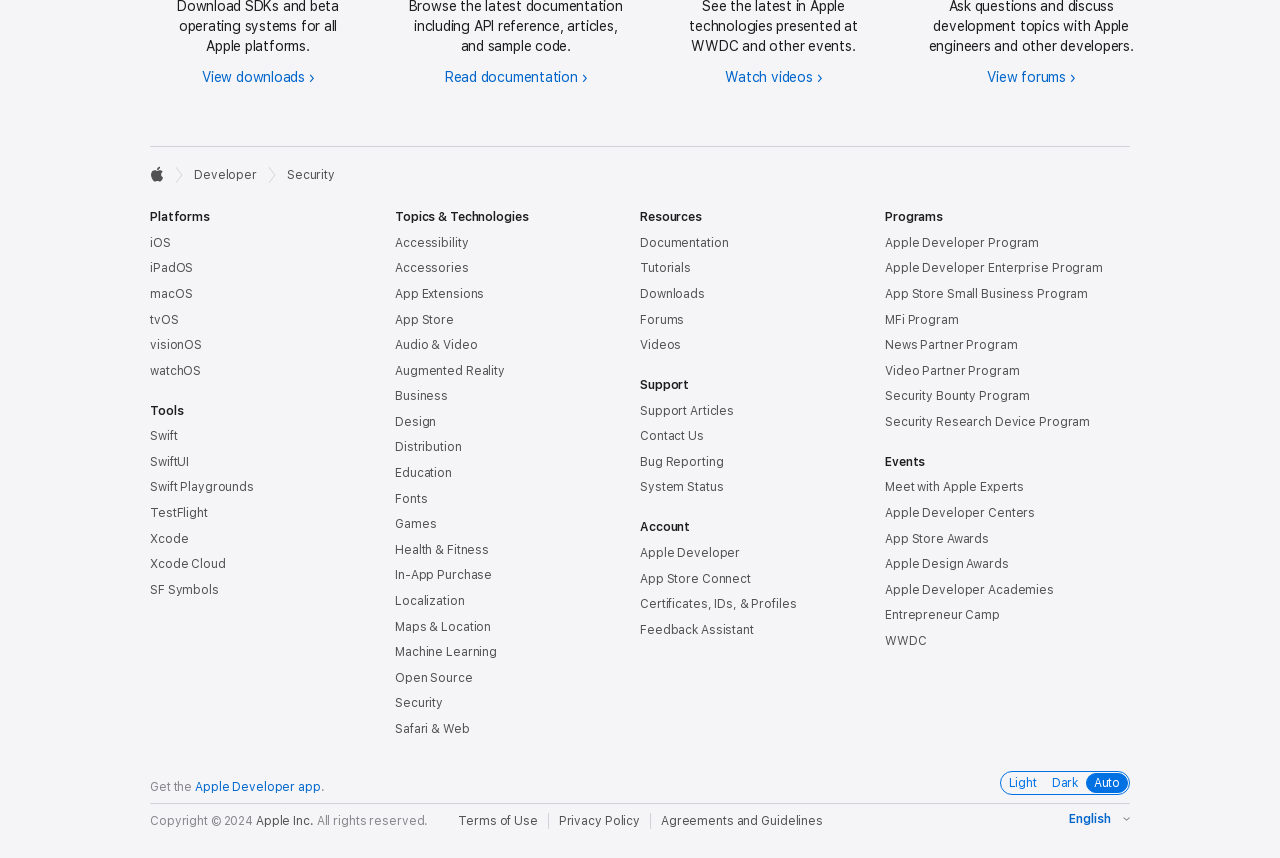Bounding box coordinates are specified in the format (top-left x, top-left y, bottom-right x, bottom-right y). All values are floating point numbers bounded between 0 and 1. Please provide the bounding box coordinate of the region this sentence describes: Apple Developer app

[0.152, 0.909, 0.251, 0.925]